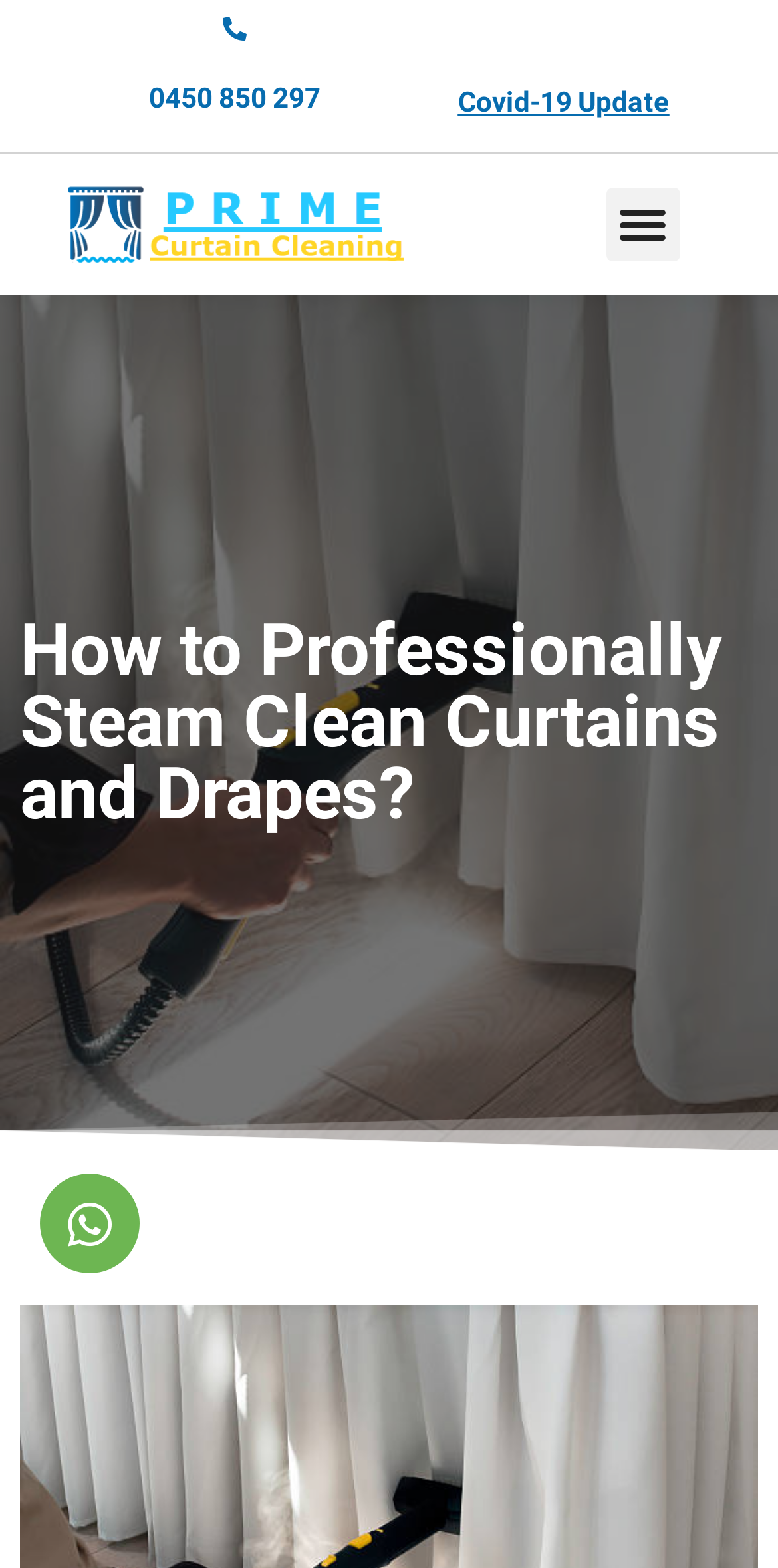Is the menu toggle button expanded?
Refer to the image and give a detailed response to the question.

I checked the button element with the text 'Menu Toggle' and found that its 'expanded' property is set to False, indicating that the menu is not currently expanded.